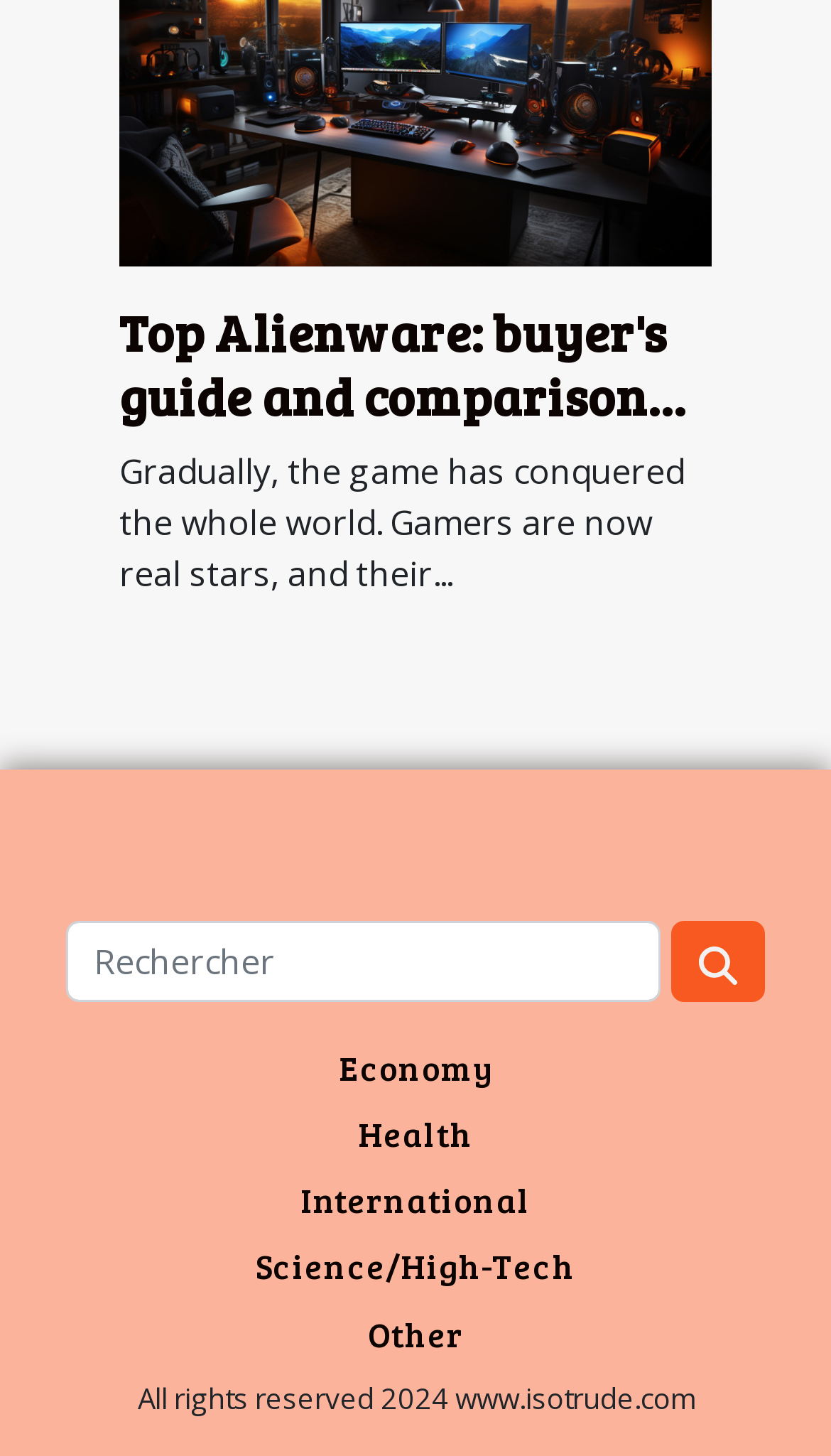Provide the bounding box coordinates of the HTML element described by the text: "International".

[0.362, 0.808, 0.638, 0.839]